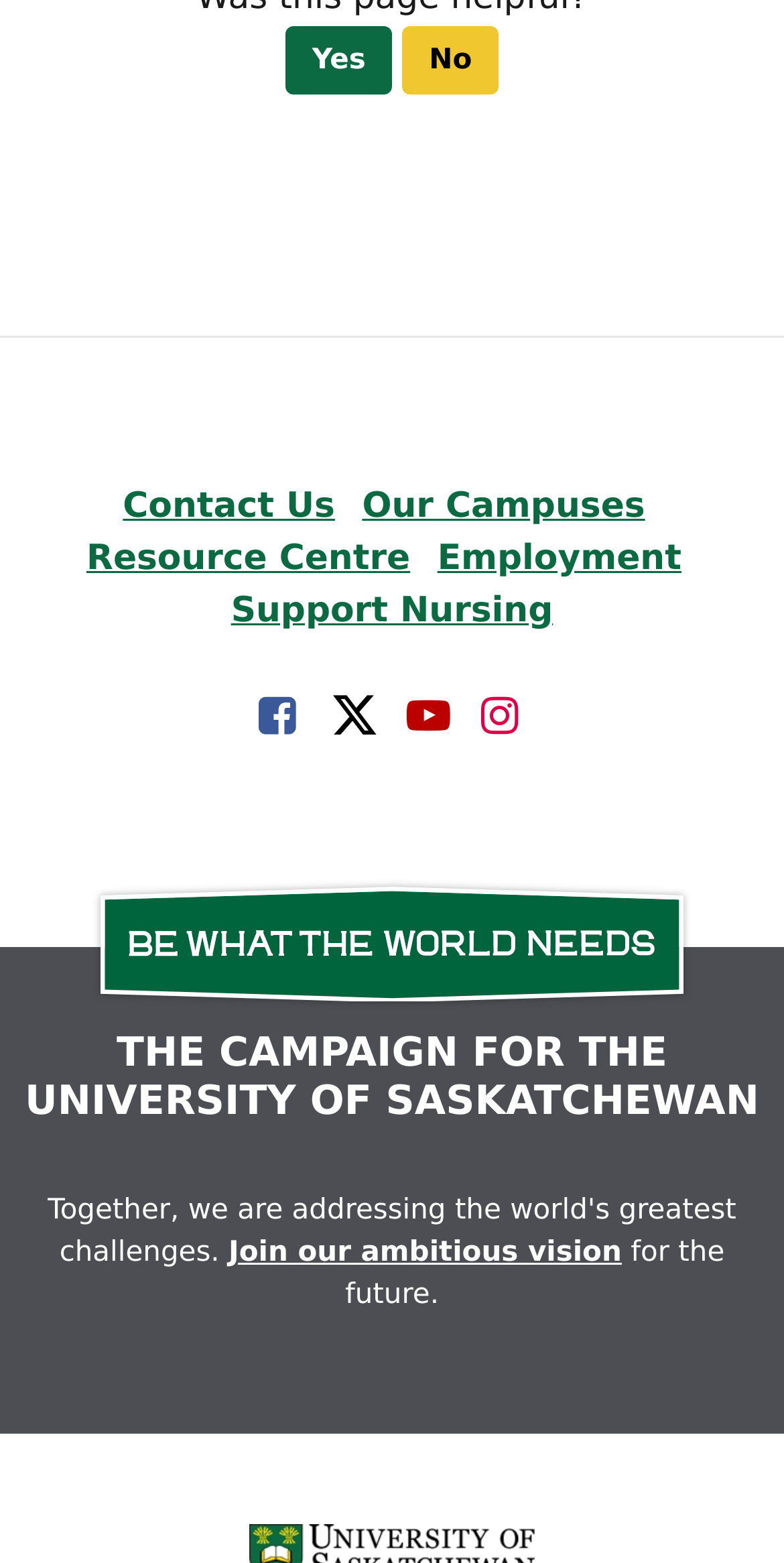Please pinpoint the bounding box coordinates for the region I should click to adhere to this instruction: "Click the 'Yes' button".

[0.365, 0.017, 0.5, 0.061]